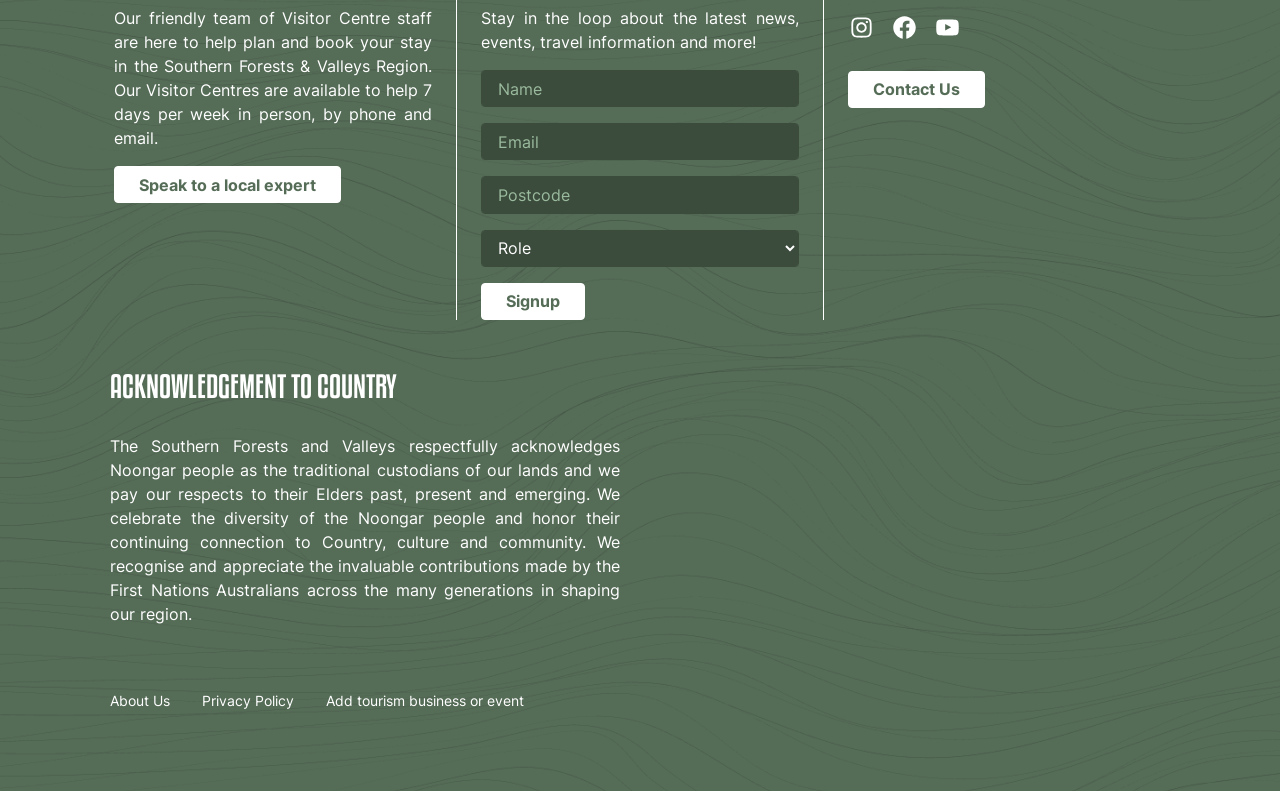Refer to the image and provide an in-depth answer to the question: 
How many links are present in the footer?

There are four links present in the footer, which can be identified by the link elements with the text 'Contact Us', 'About Us', 'Privacy Policy', and 'Add tourism business or event'.